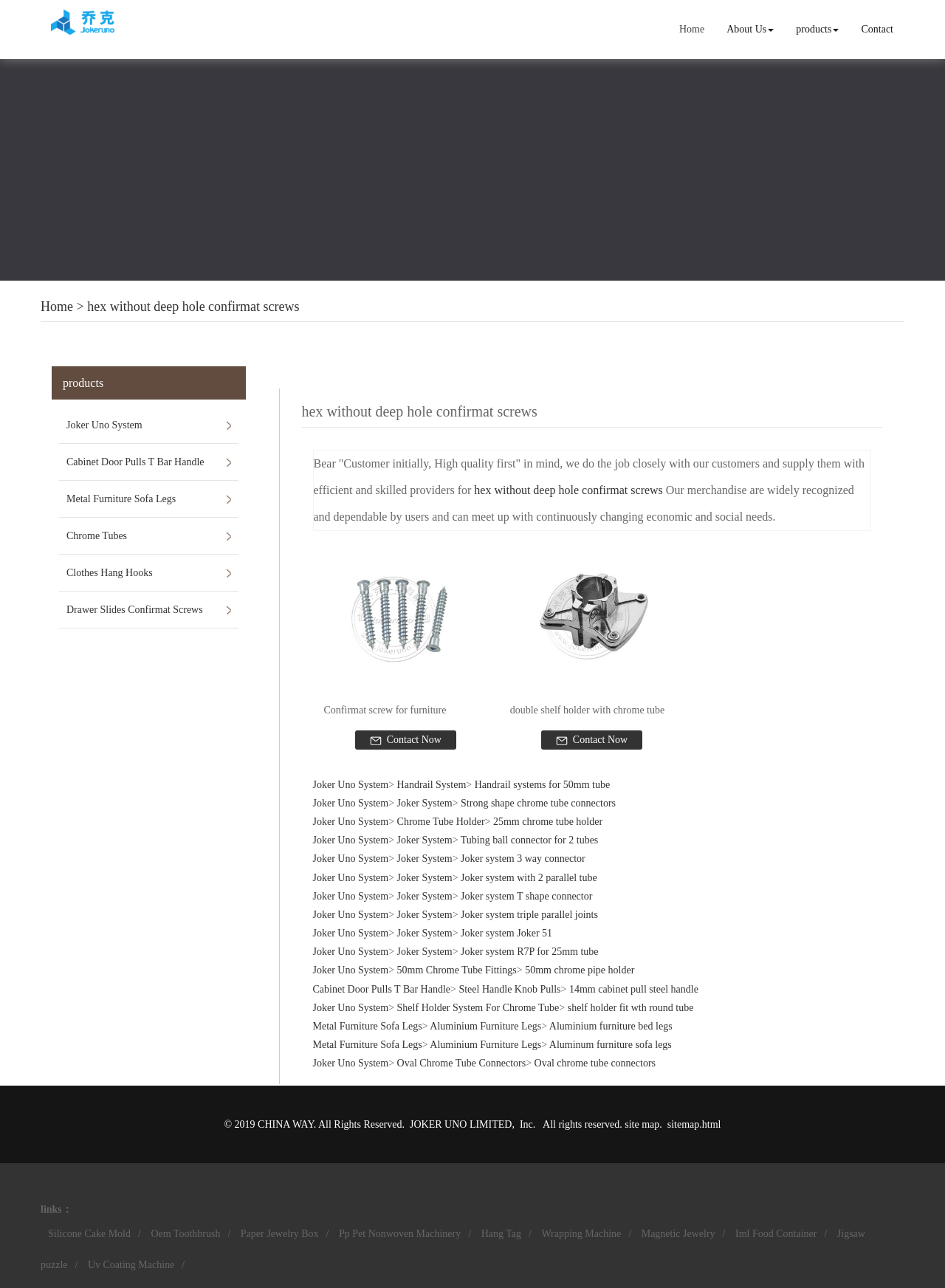What is the purpose of the 'Contact Now' button?
Based on the image, provide a one-word or brief-phrase response.

To contact the supplier